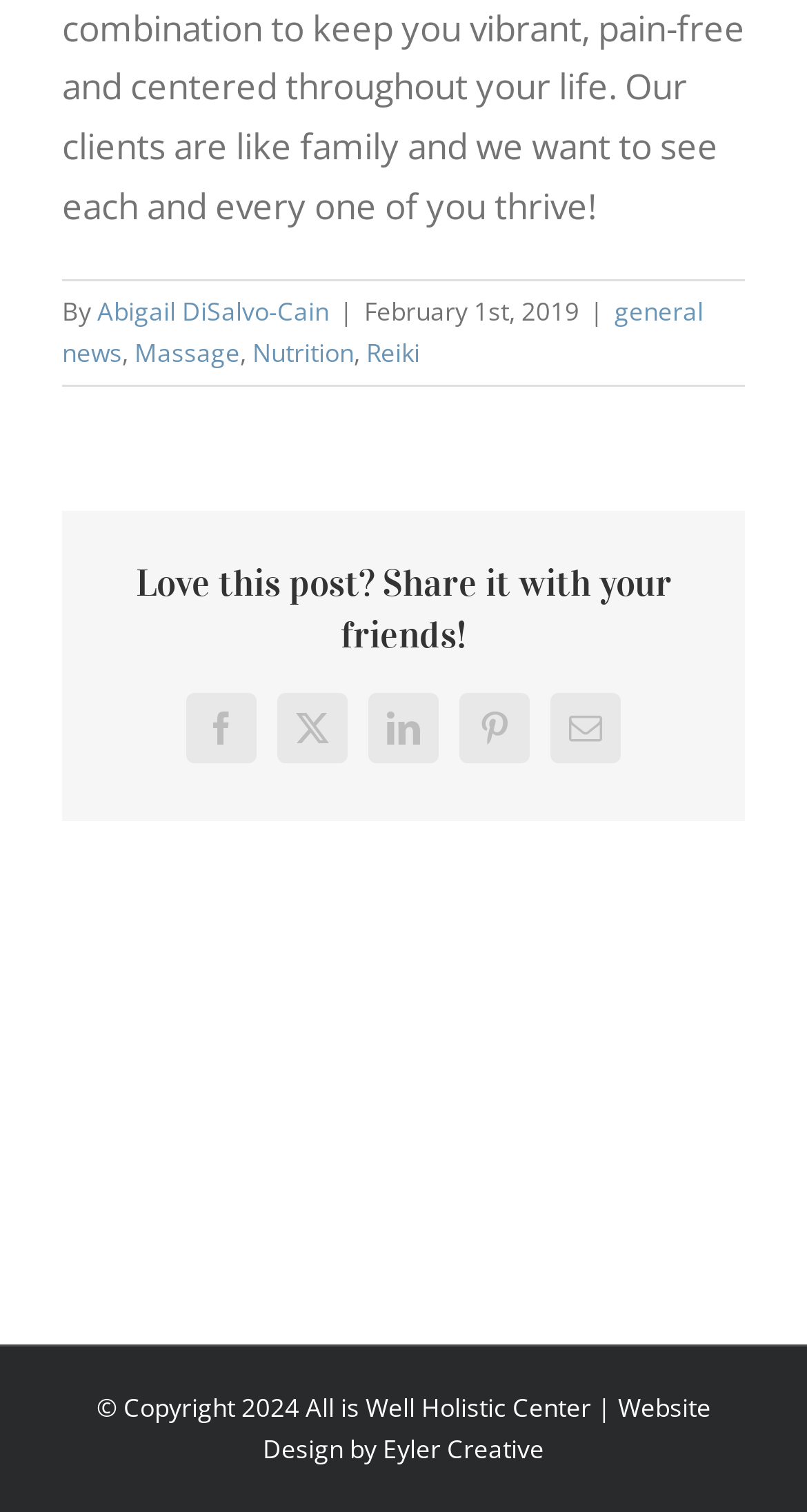Determine the bounding box coordinates of the region I should click to achieve the following instruction: "Click on the author's name". Ensure the bounding box coordinates are four float numbers between 0 and 1, i.e., [left, top, right, bottom].

[0.121, 0.194, 0.408, 0.217]